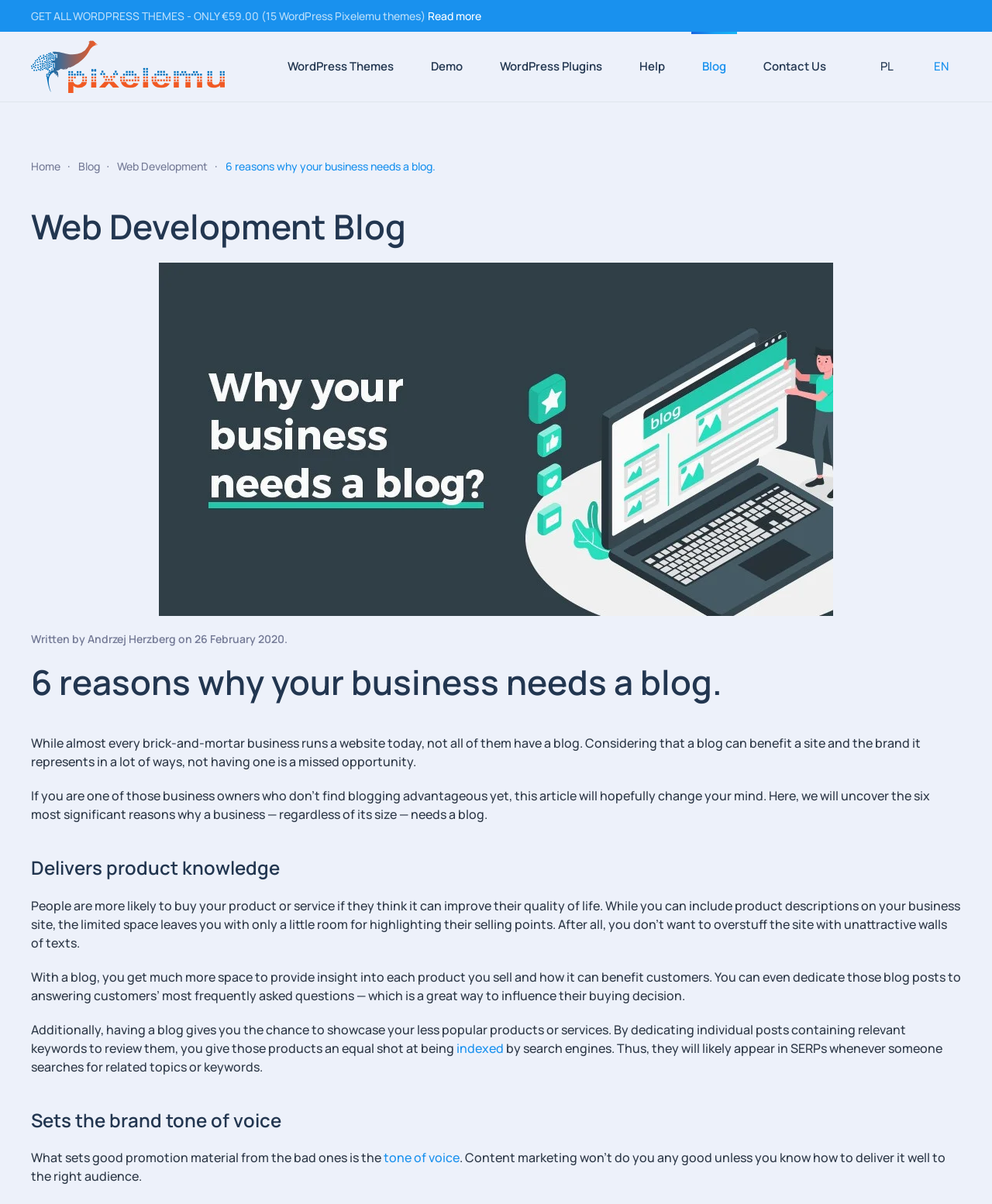How many links are there in the navigation breadcrumb?
Refer to the screenshot and deliver a thorough answer to the question presented.

I counted the number of link elements within the navigation breadcrumb element, which are 'Home', 'Blog', 'Web Development', and the current page '6 reasons why your business needs a blog'.